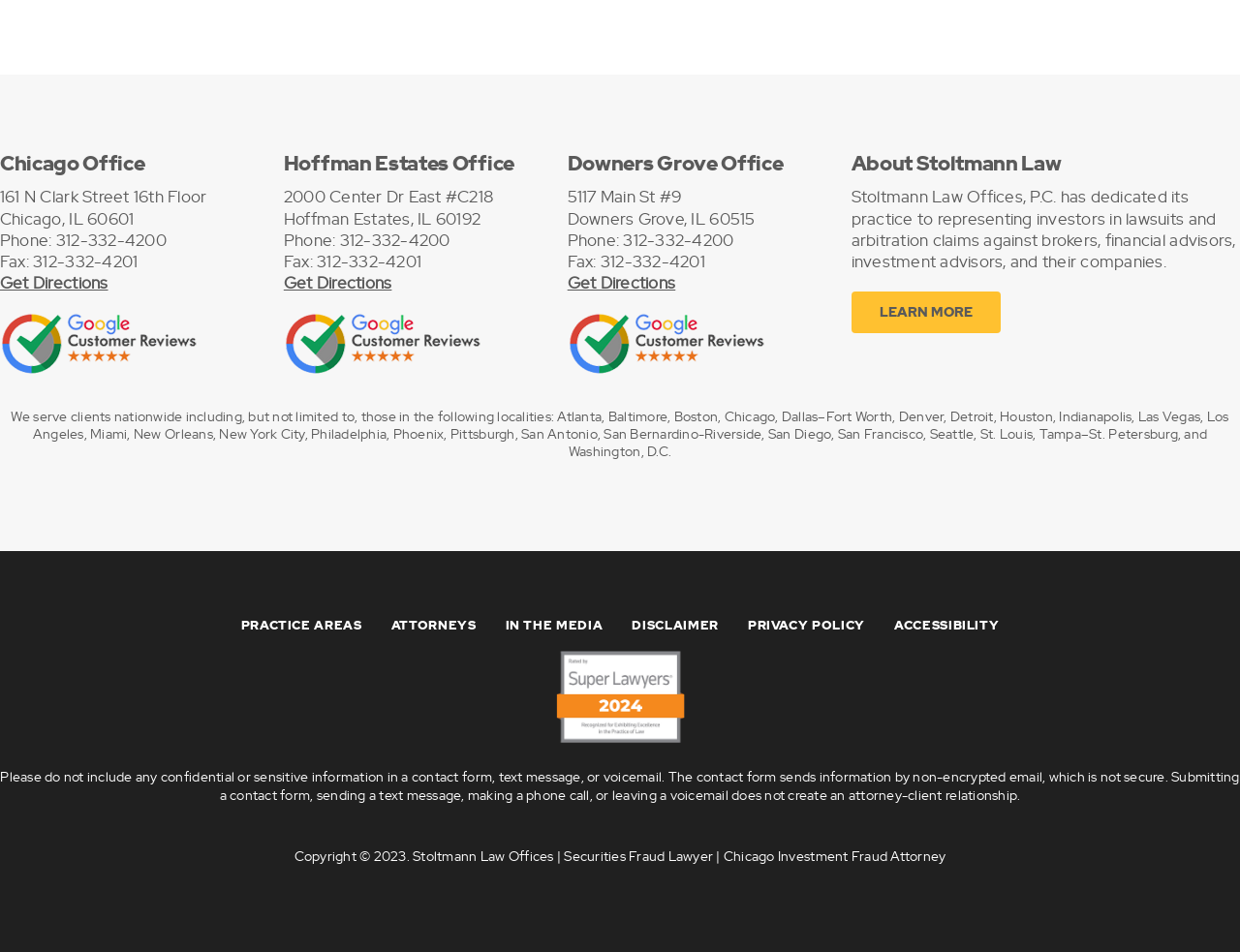Please provide the bounding box coordinates in the format (top-left x, top-left y, bottom-right x, bottom-right y). Remember, all values are floating point numbers between 0 and 1. What is the bounding box coordinate of the region described as: aria-label="Google Customer Reviews"

[0.458, 0.325, 0.616, 0.348]